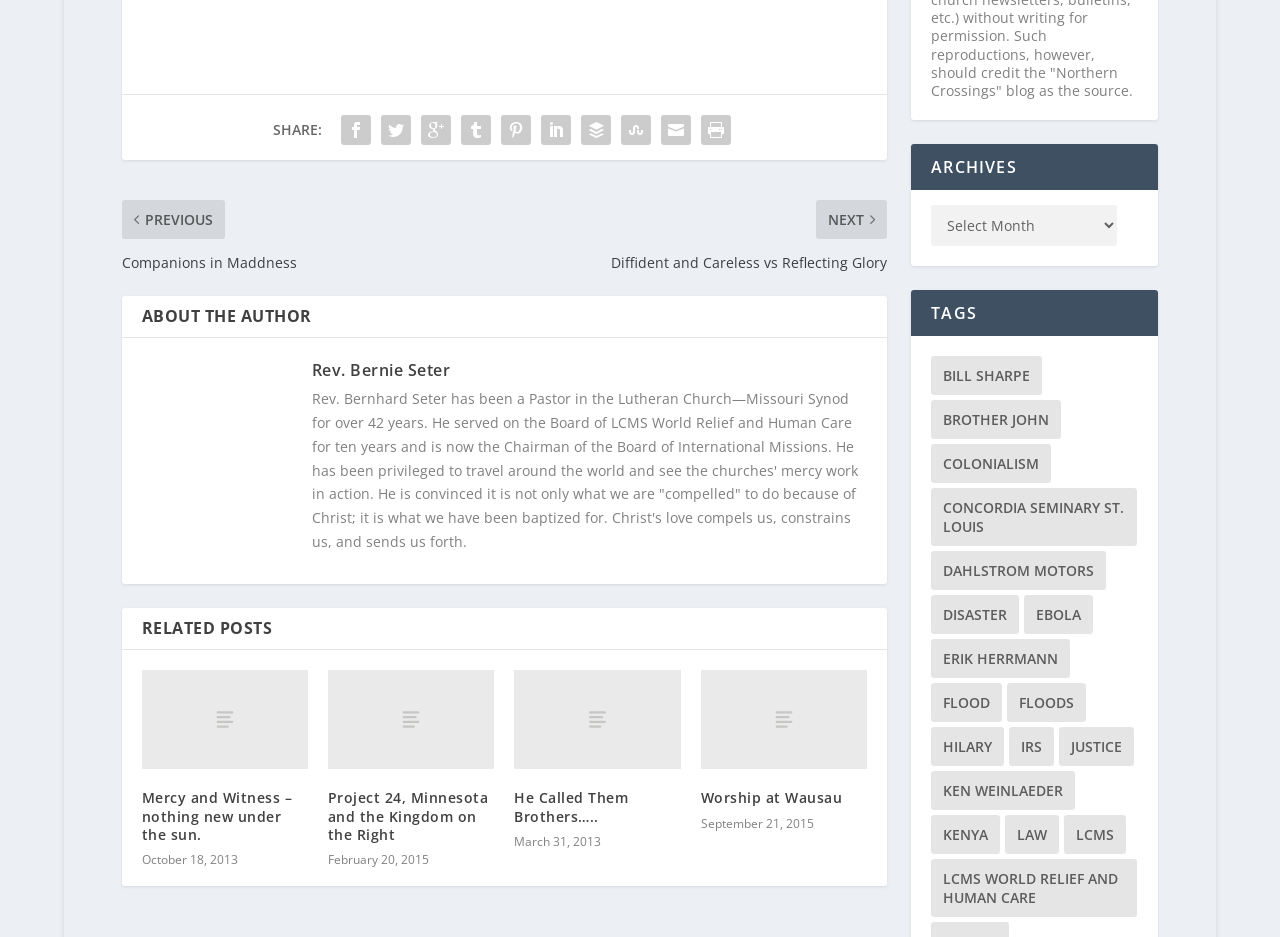Highlight the bounding box coordinates of the region I should click on to meet the following instruction: "View related post 'Mercy and Witness – nothing new under the sun'".

[0.111, 0.715, 0.241, 0.821]